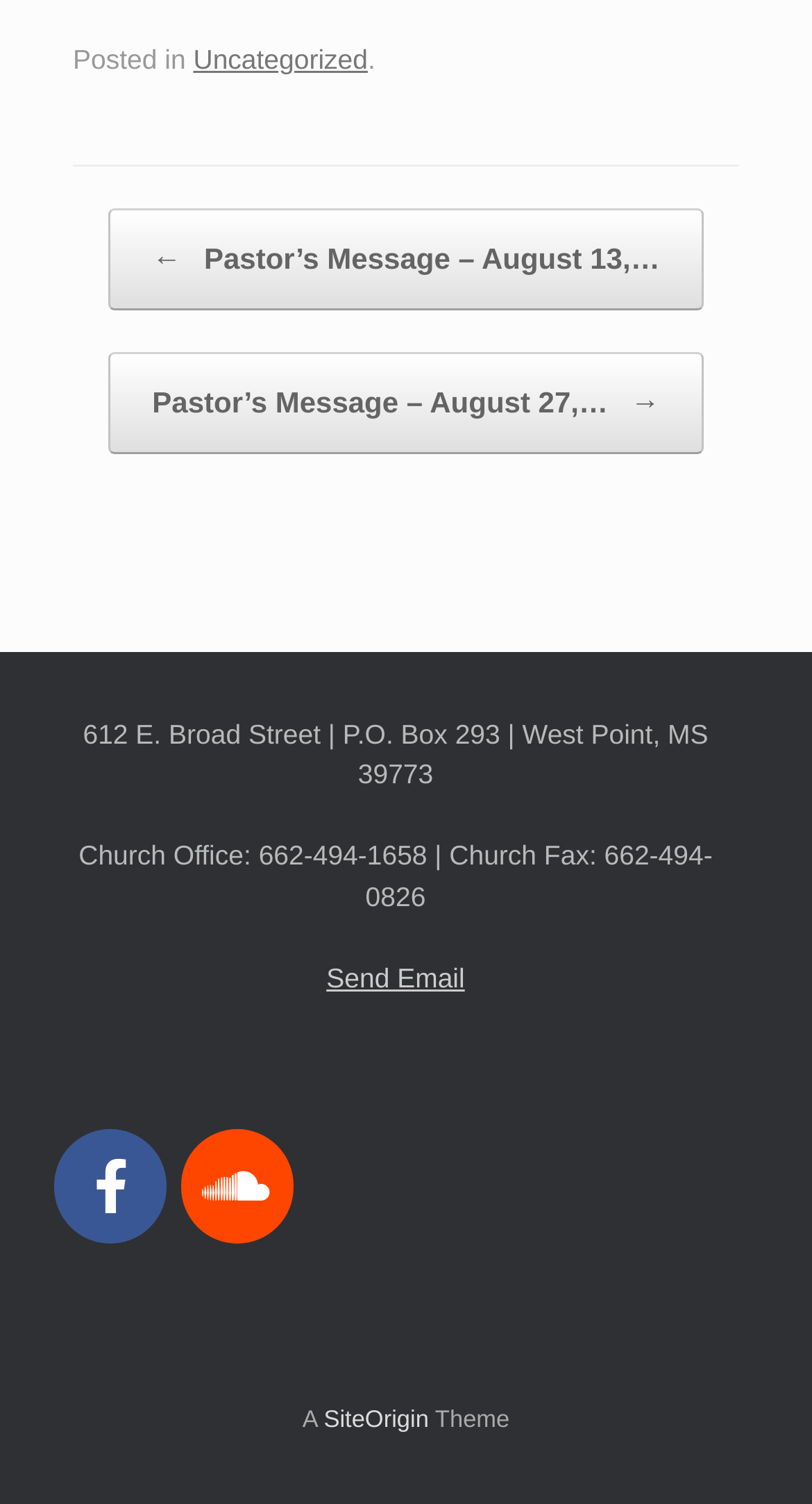What social media platform does the church have a presence on?
Based on the screenshot, answer the question with a single word or phrase.

Facebook